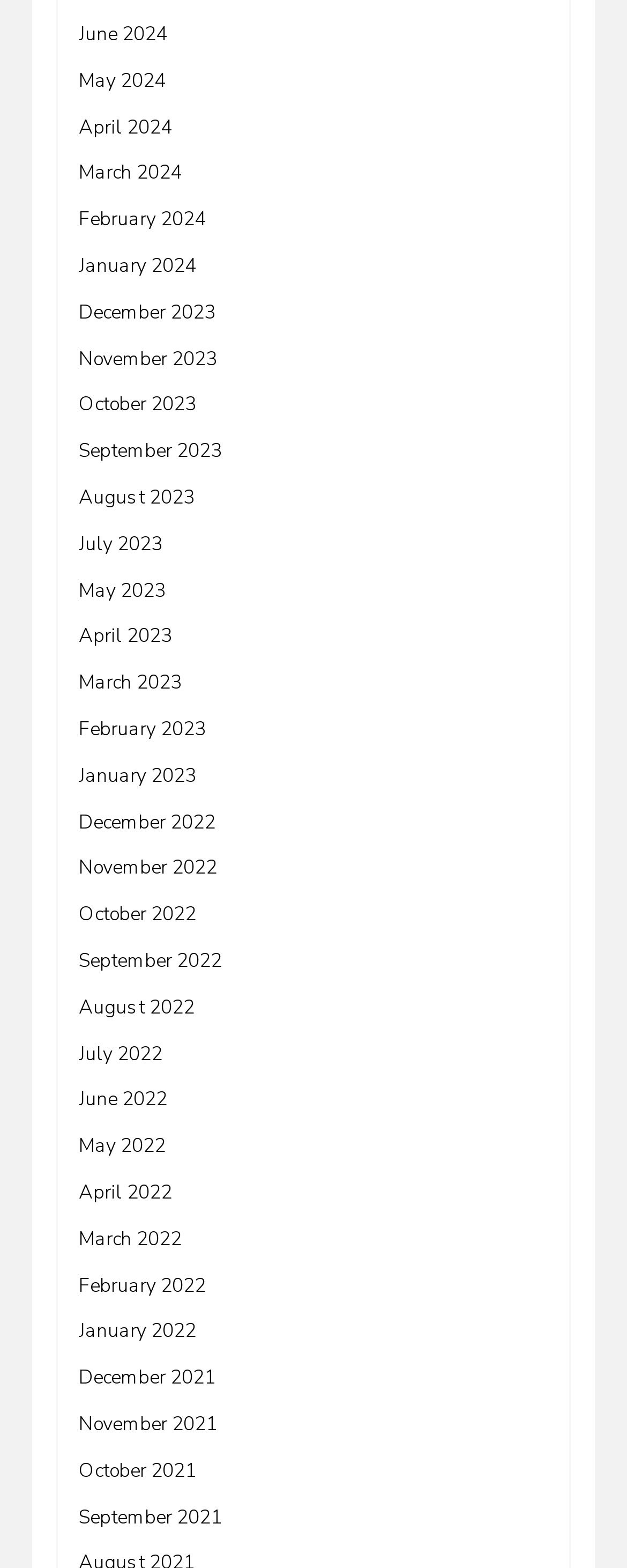Respond to the question below with a single word or phrase:
What is the earliest month listed?

December 2021